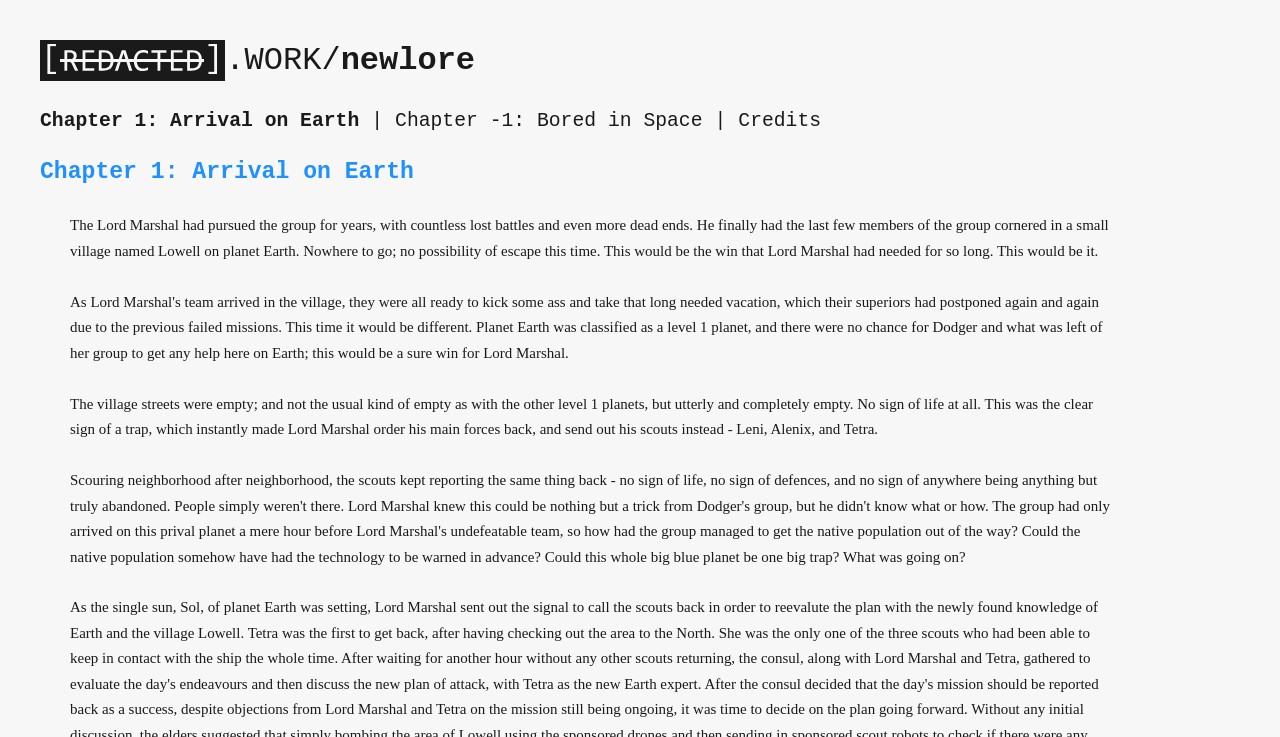What is the name of the village where the story takes place?
Please answer the question as detailed as possible based on the image.

The text 'He finally had the last few members of the group cornered in a small village named Lowell on planet Earth.' explicitly mentions the name of the village as Lowell.